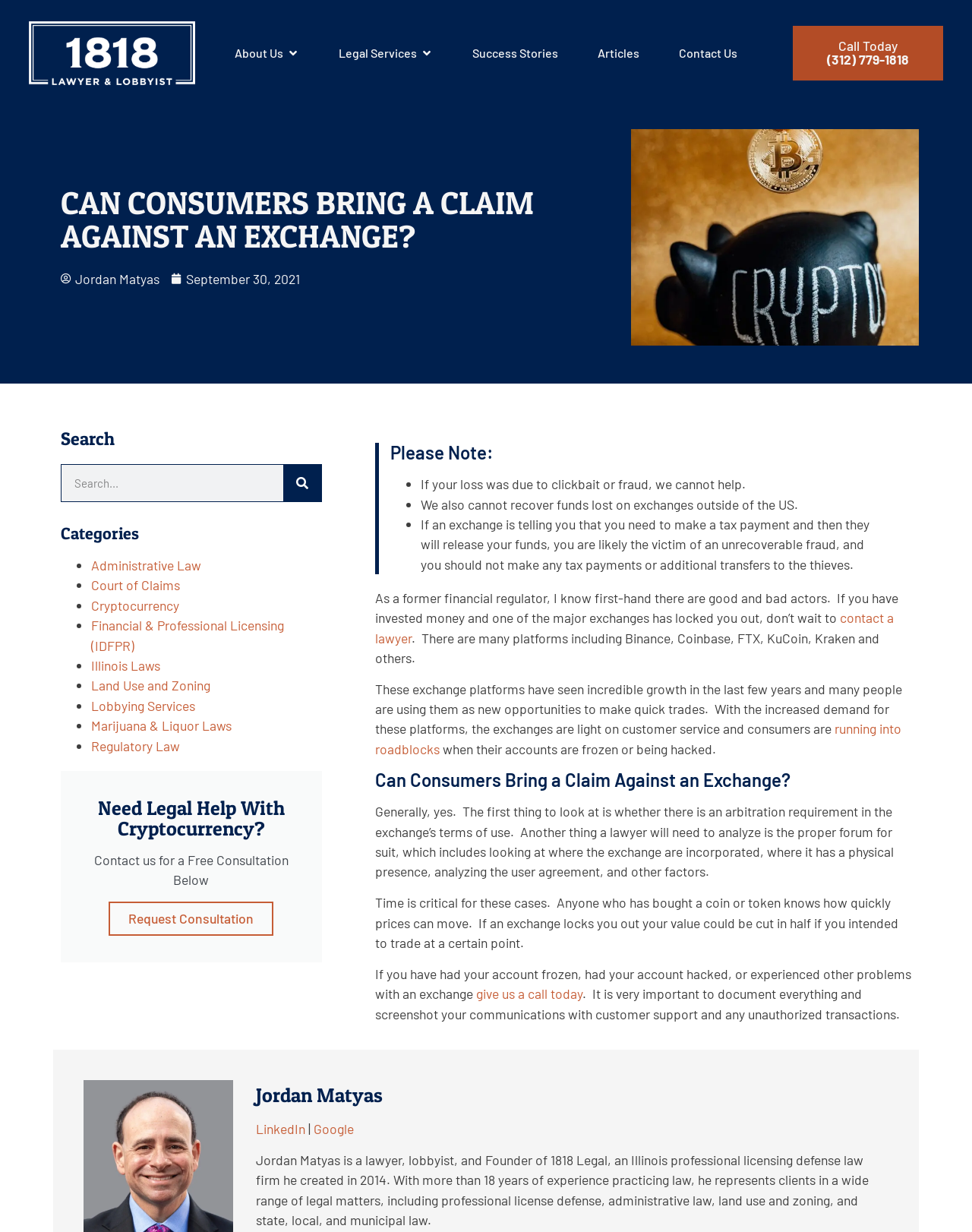What are the categories listed on the webpage?
Use the information from the image to give a detailed answer to the question.

The categories are listed in a section with the heading 'Categories', which contains a list of links with the category names, such as 'Administrative Law', 'Court of Claims', 'Cryptocurrency', and others.